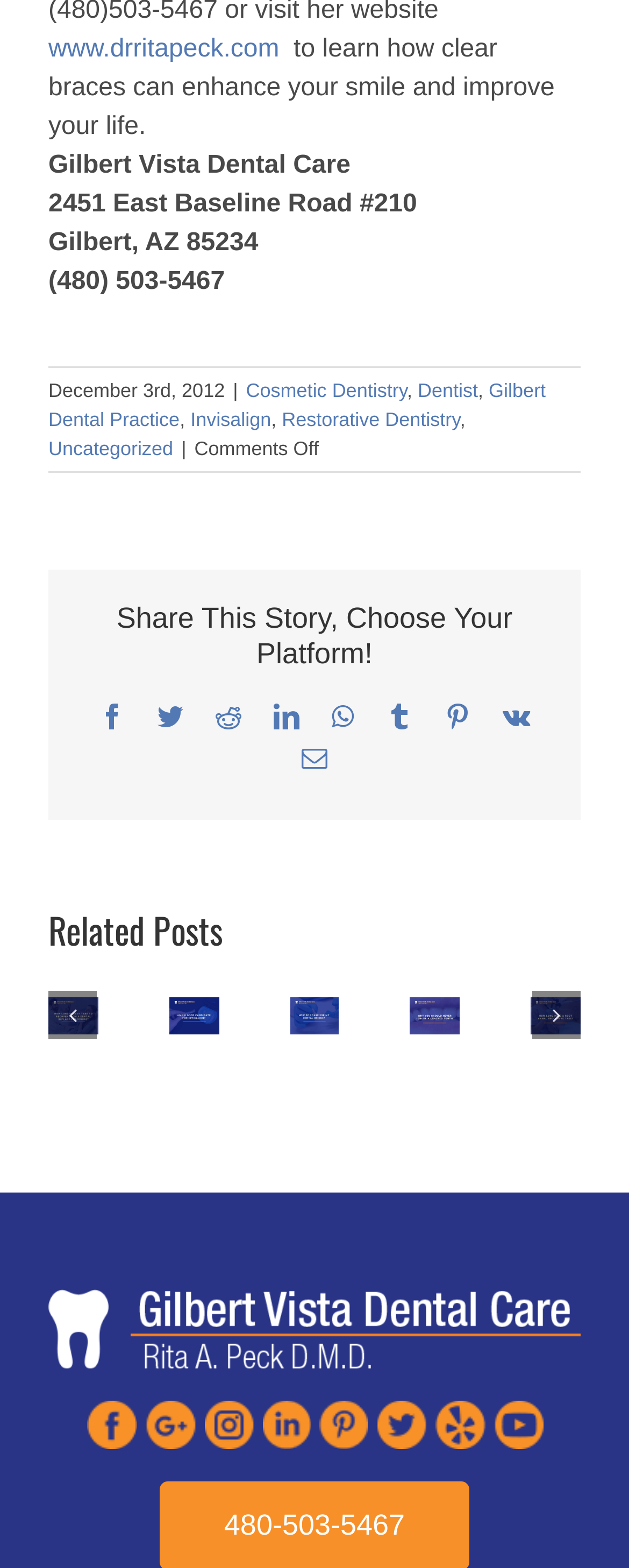Specify the bounding box coordinates of the element's area that should be clicked to execute the given instruction: "Visit the Gilbert Vista Dental Care homepage". The coordinates should be four float numbers between 0 and 1, i.e., [left, top, right, bottom].

[0.077, 0.822, 0.923, 0.837]